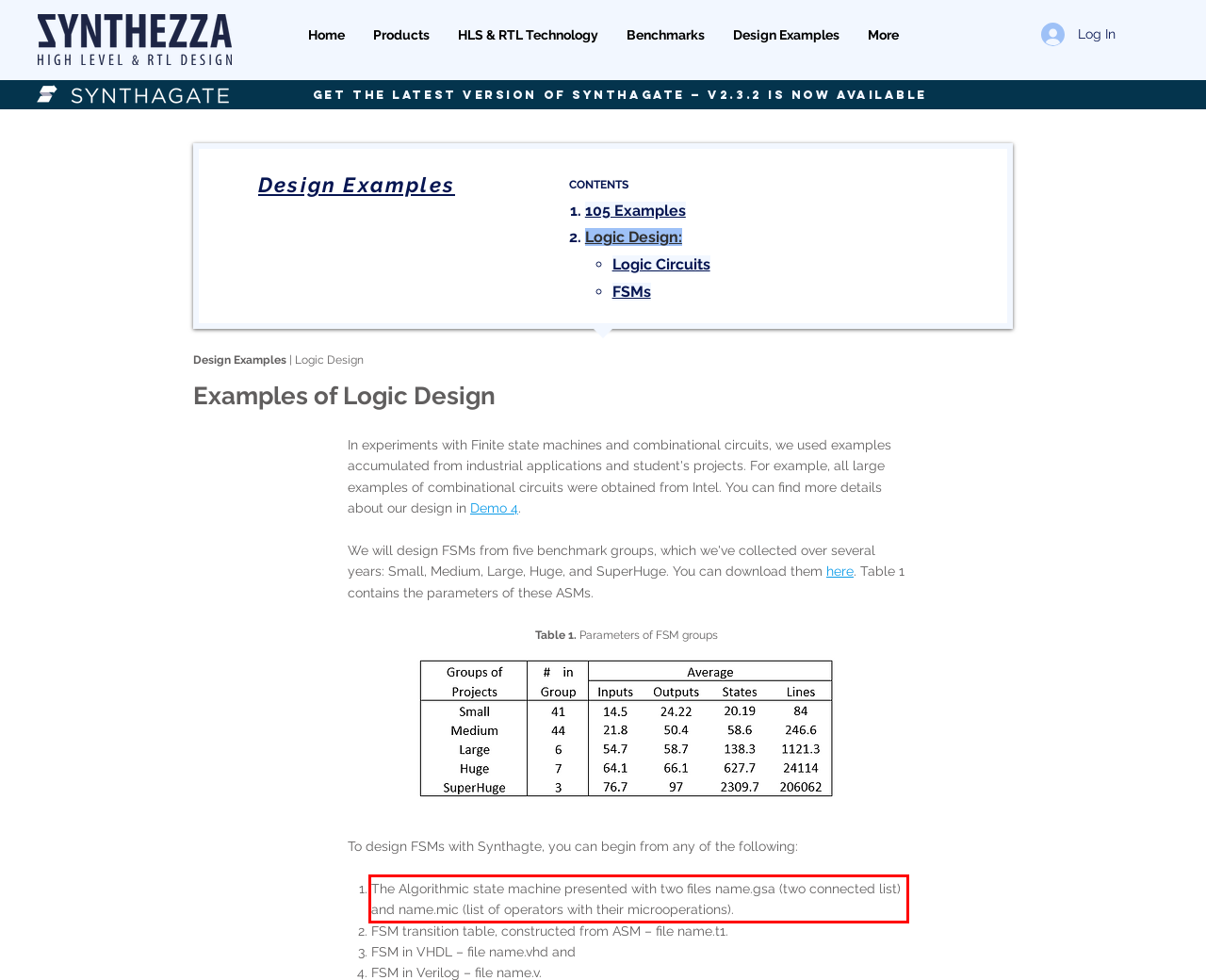Please perform OCR on the text content within the red bounding box that is highlighted in the provided webpage screenshot.

The Algorithmic state machine presented with two files name.gsa (two connected list) and name.mic (list of operators with their microoperations).